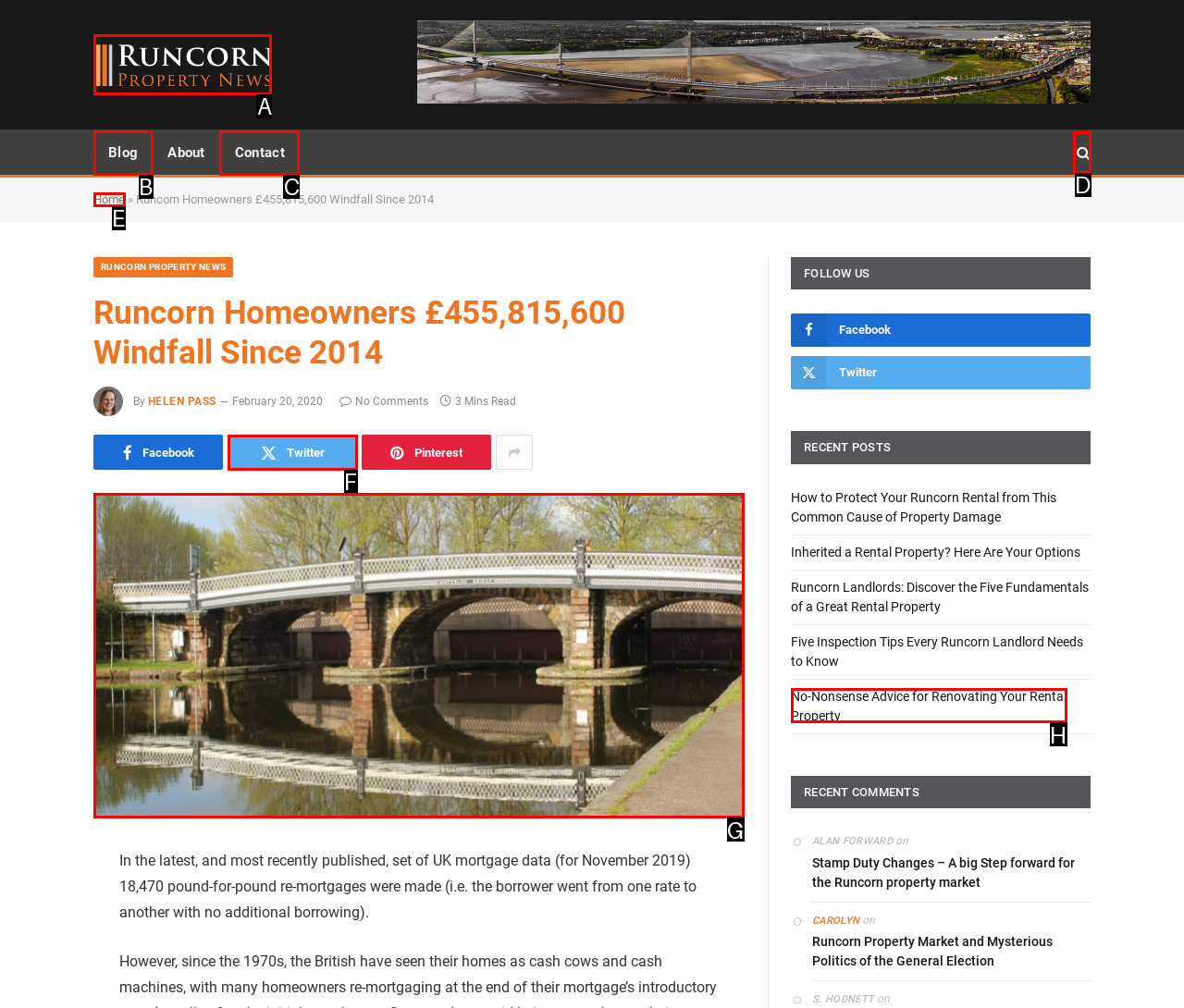Based on the description: Blog, select the HTML element that best fits. Reply with the letter of the correct choice from the options given.

B